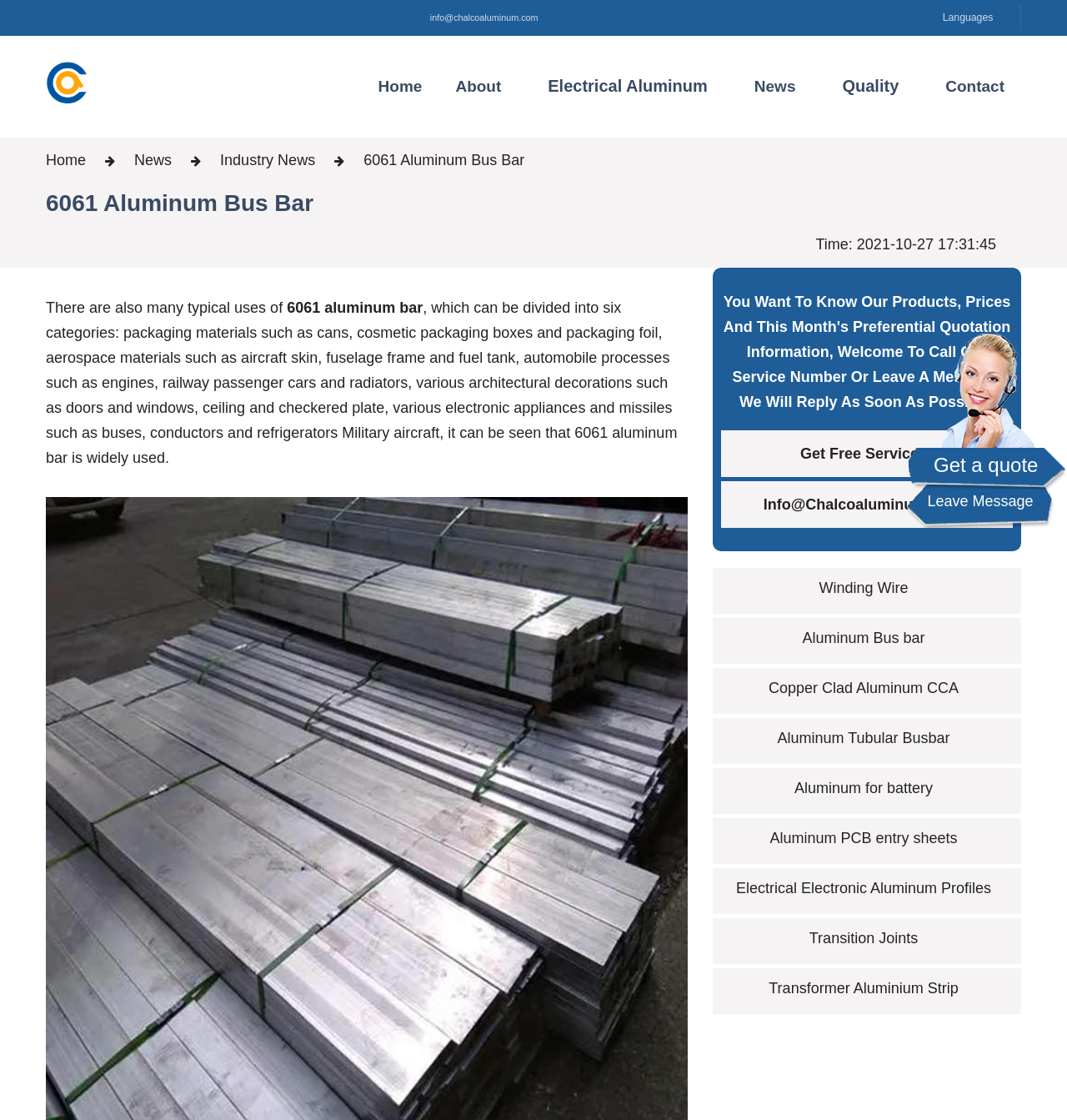Determine the bounding box coordinates for the region that must be clicked to execute the following instruction: "Click the 'Electrical Aluminum' button".

[0.501, 0.054, 0.676, 0.099]